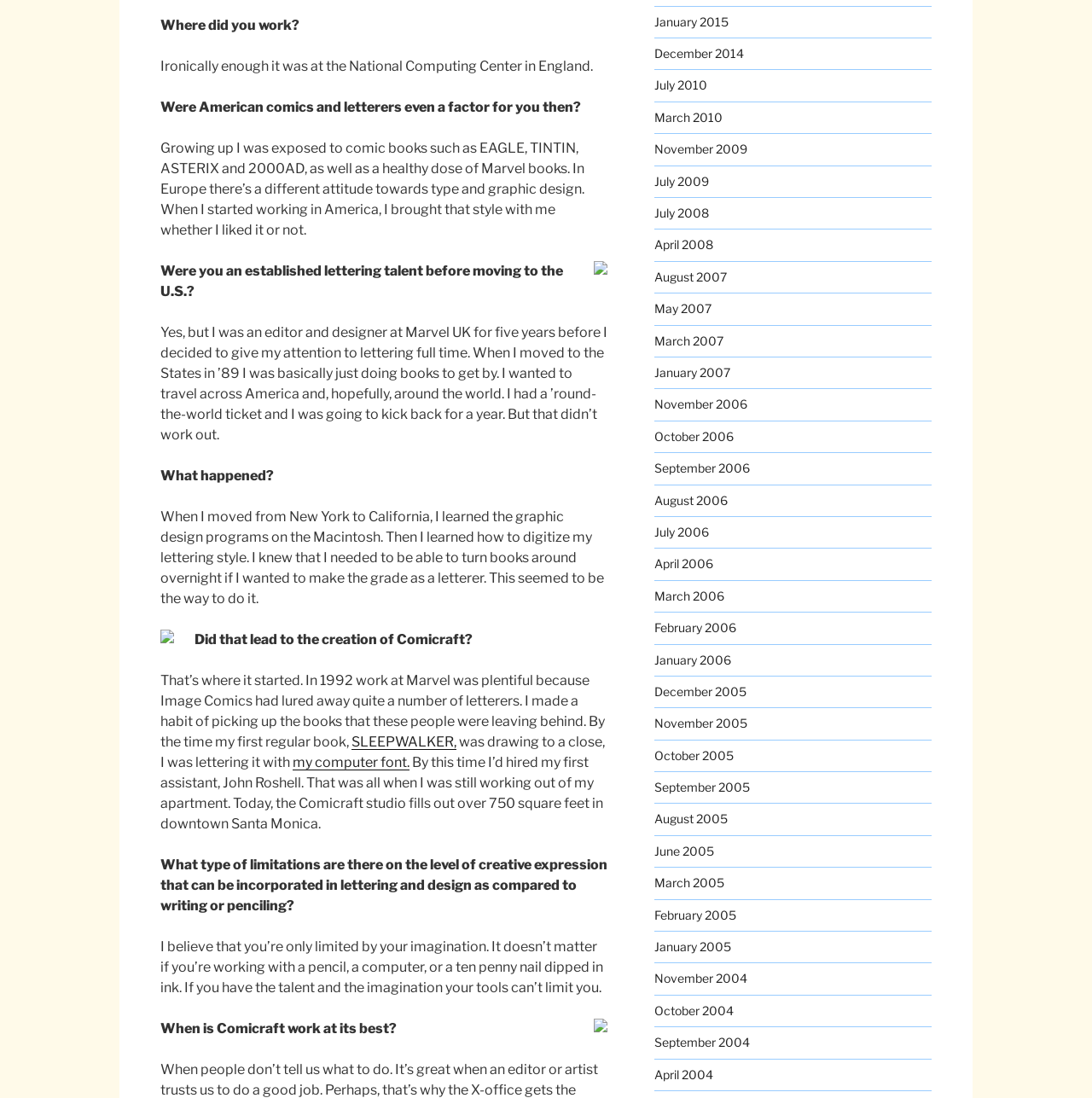What is the person being interviewed's attitude towards creative expression in lettering and design?
Refer to the image and provide a thorough answer to the question.

The person being interviewed believes that creative expression in lettering and design is limited only by one's imagination, and that the tools used do not impose any limitations.